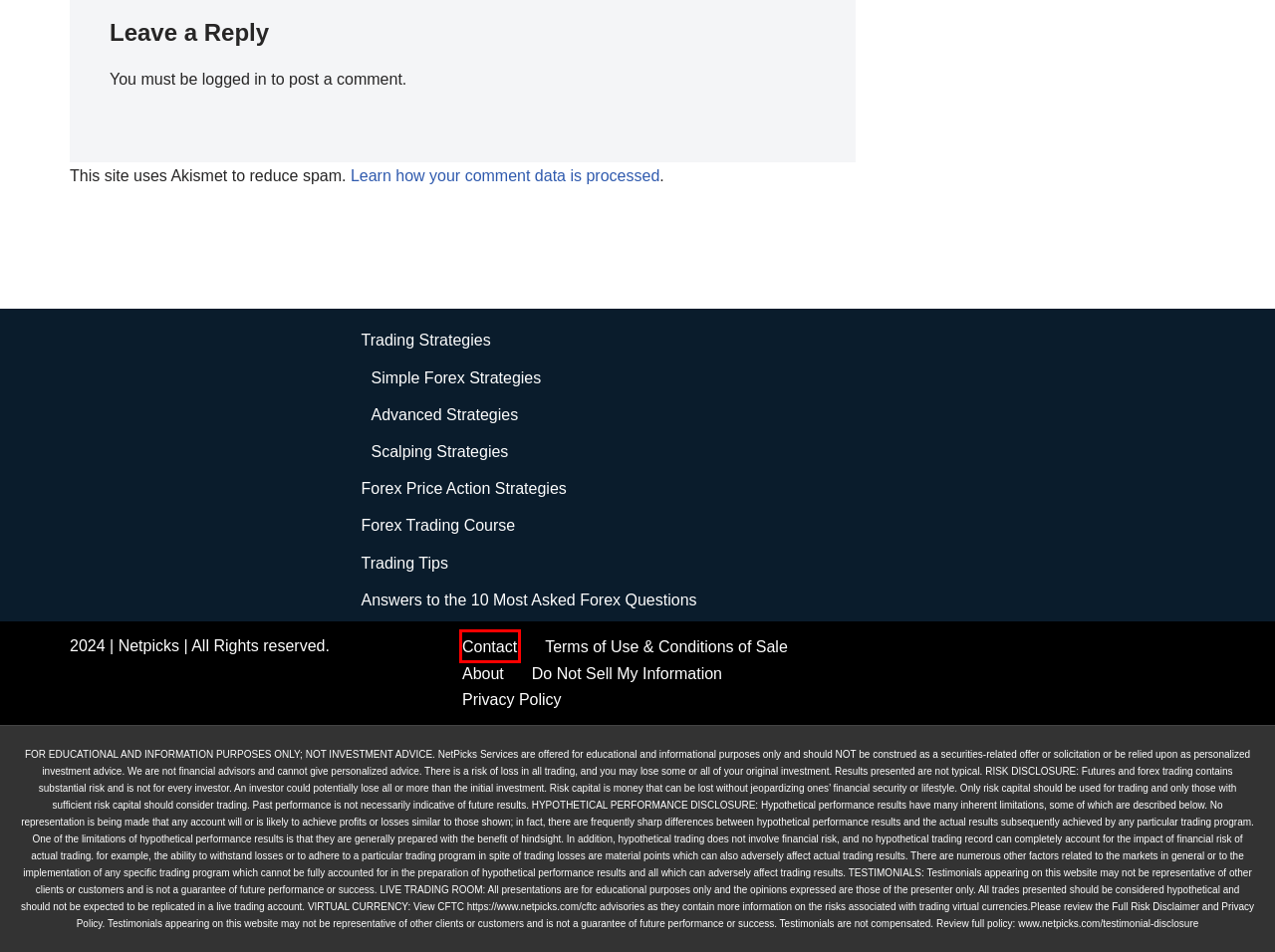Given a screenshot of a webpage with a red bounding box, please pick the webpage description that best fits the new webpage after clicking the element inside the bounding box. Here are the candidates:
A. Contact | Forex Trading Strategies
B. Privacy Policy – Akismet
C. Simple Trading Strategies Archives | Forex Trading Strategies
D. Scalping Strategies Archives | Forex Trading Strategies
E. About
F. Terms of Use and Conditions of Sale | Forex Trading Strategies
G. Advanced Trading Strategies Archives | Forex Trading Strategies
H. Privacy Policy | Forex Trading Strategies

A